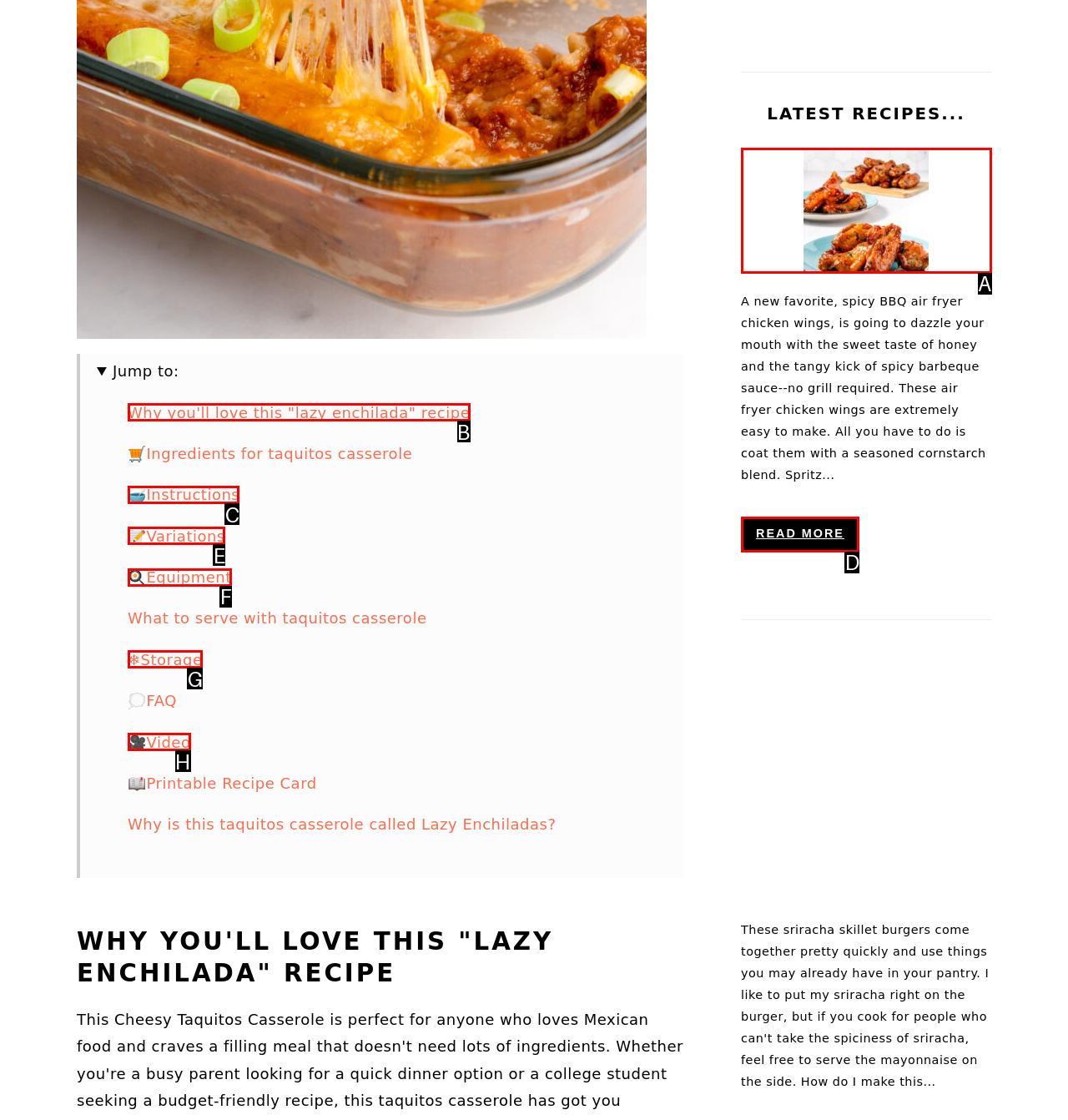From the given options, choose the one to complete the task: View 'Instructions'
Indicate the letter of the correct option.

C